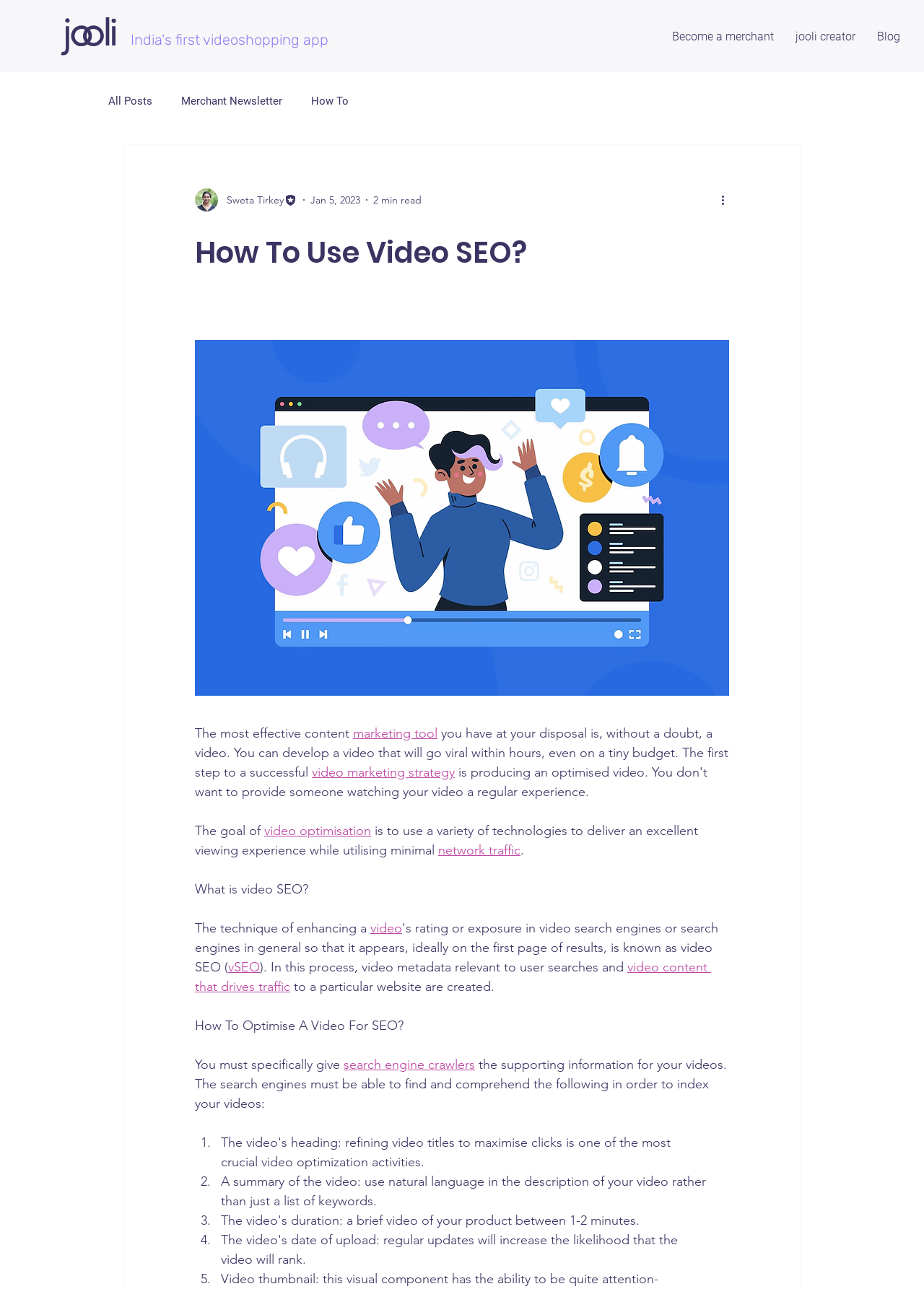Identify the bounding box coordinates of the area that should be clicked in order to complete the given instruction: "Click on 'Become a merchant'". The bounding box coordinates should be four float numbers between 0 and 1, i.e., [left, top, right, bottom].

[0.716, 0.015, 0.849, 0.041]